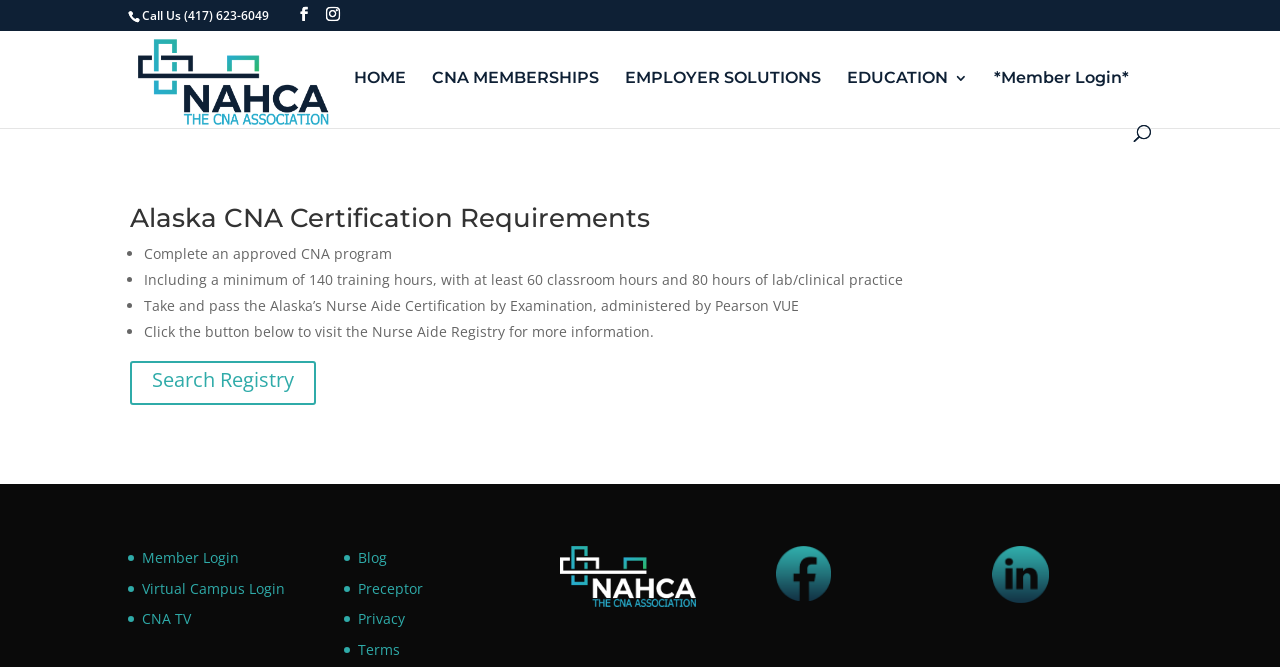Find the bounding box coordinates for the HTML element described in this sentence: "Virtual Campus Login". Provide the coordinates as four float numbers between 0 and 1, in the format [left, top, right, bottom].

[0.111, 0.867, 0.223, 0.896]